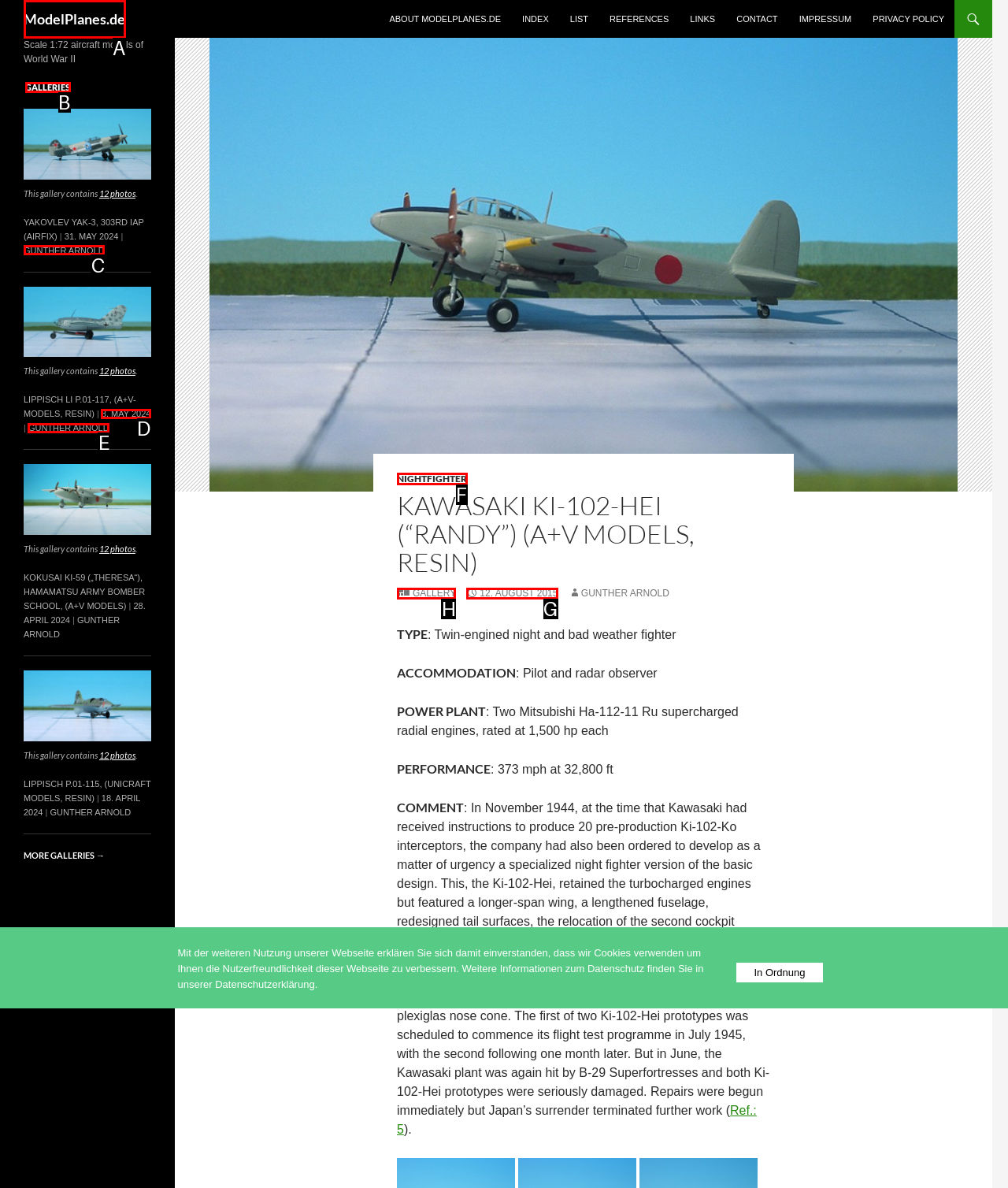Identify which HTML element to click to fulfill the following task: Click the 'Navigation' button. Provide your response using the letter of the correct choice.

None